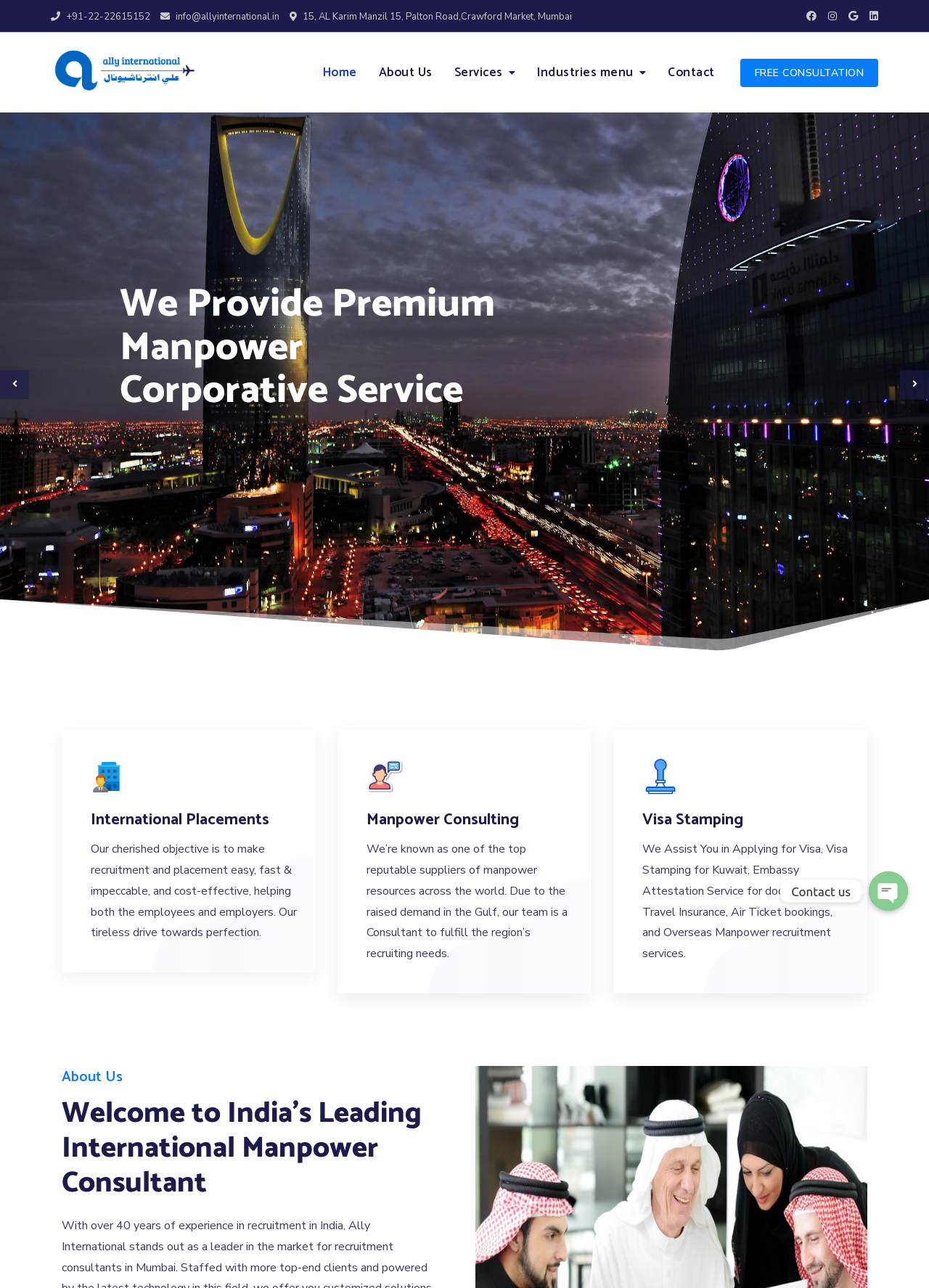Locate the bounding box coordinates of the element's region that should be clicked to carry out the following instruction: "Click the phone number link". The coordinates need to be four float numbers between 0 and 1, i.e., [left, top, right, bottom].

[0.055, 0.008, 0.162, 0.018]